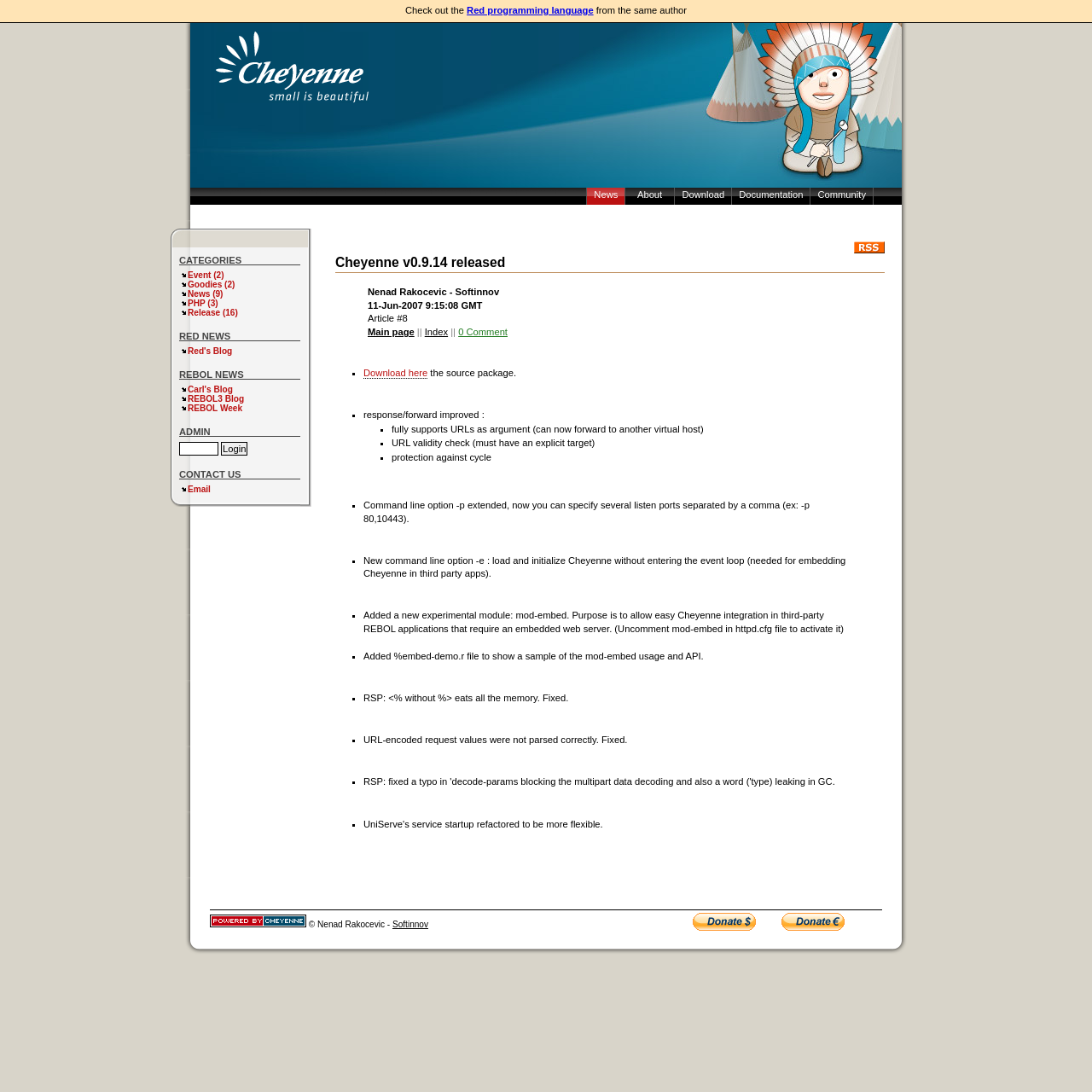What is the new command line option introduced in Cheyenne v0.9.14?
From the details in the image, answer the question comprehensively.

The new command line option introduced in Cheyenne v0.9.14 is -e, which loads and initializes Cheyenne without entering the event loop, as mentioned in the list of changes.